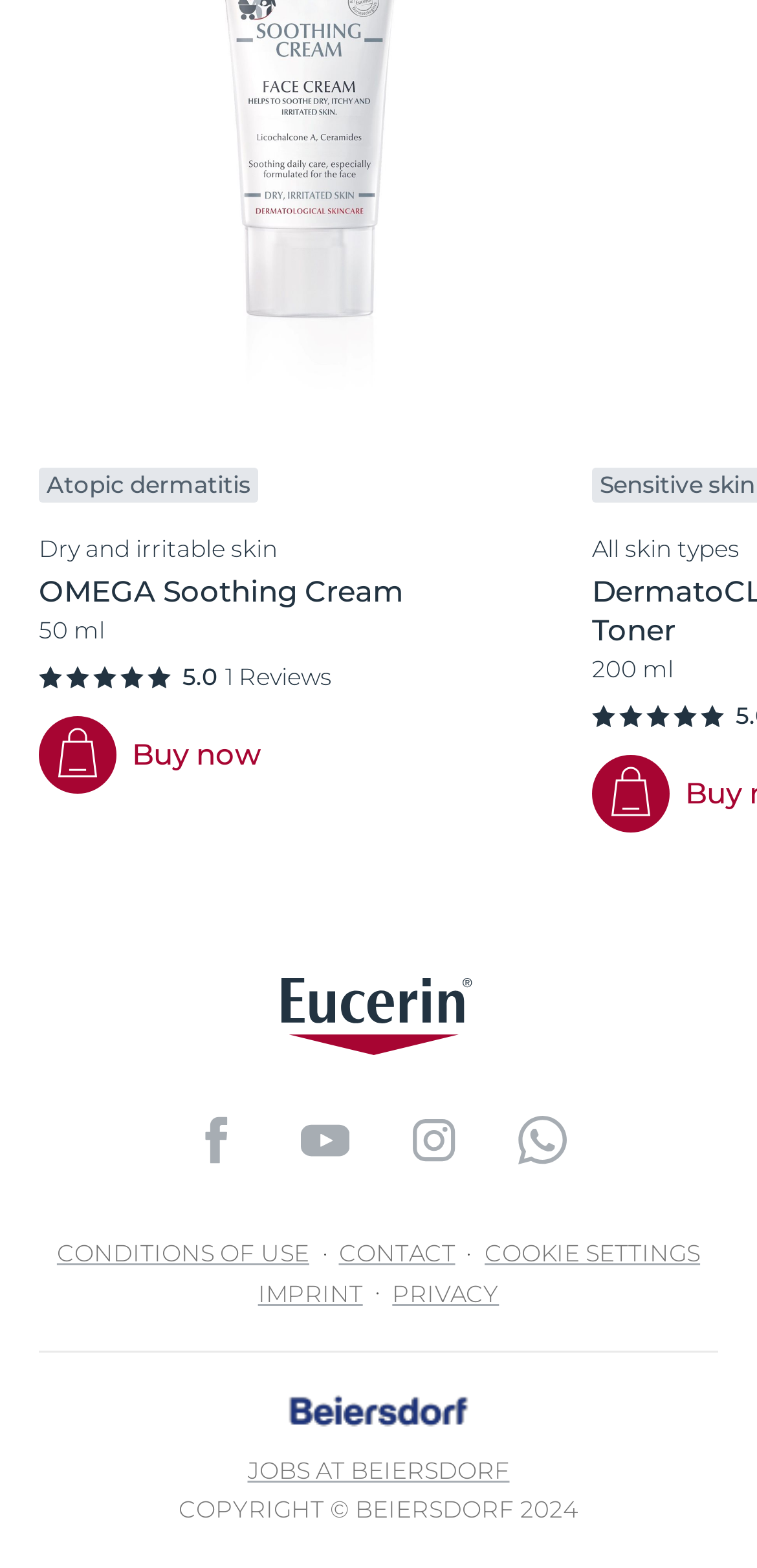What is the call-to-action button text?
Give a detailed explanation using the information visible in the image.

The call-to-action button is located below the rating stars and has an image with ID 1612 inside it. The text 'Buy now' is displayed next to the image, indicating that it is a call-to-action button.